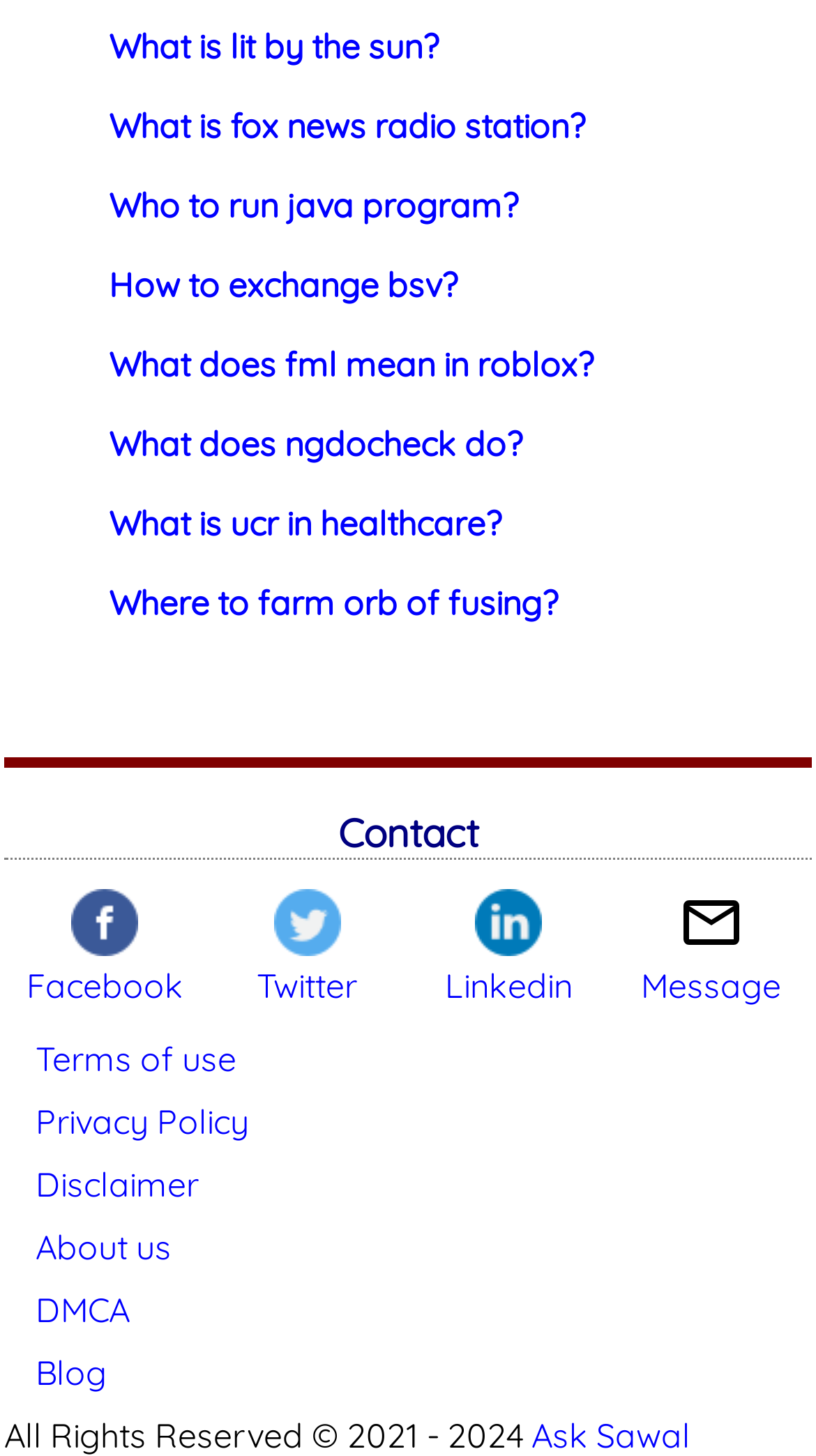What is the first step to unlock a bootloader?
Answer the question in as much detail as possible.

The webpage provides a step-by-step guide to unlock a bootloader, and the first step is to ensure that the device has sufficient charge and is connected to a Wi-Fi network.